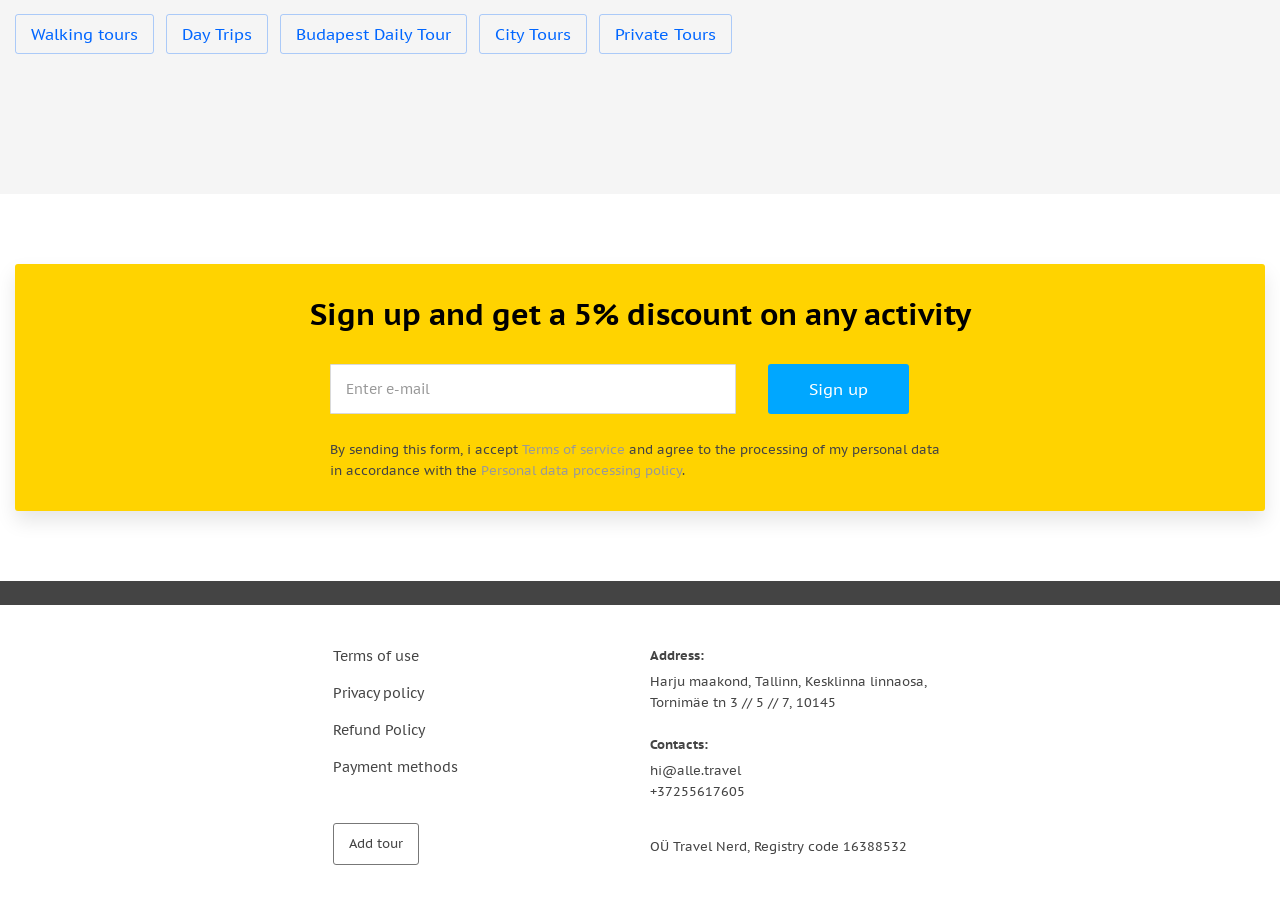What is the company's email address?
Please respond to the question with a detailed and thorough explanation.

The StaticText element with the text 'Contacts:' is followed by the company's email address, which is hi@alle.travel.